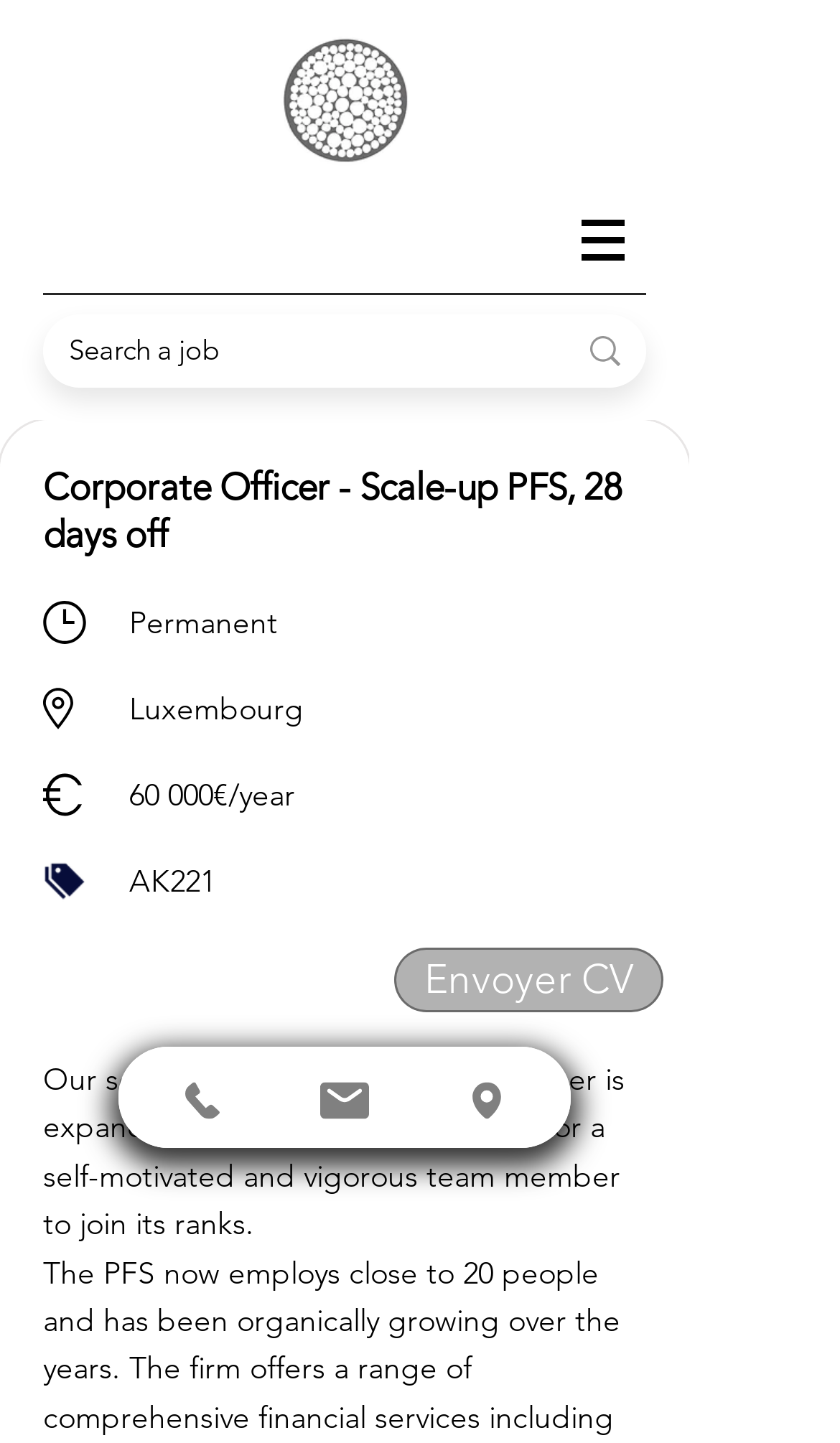Please respond to the question using a single word or phrase:
What is the location of the job?

Luxembourg